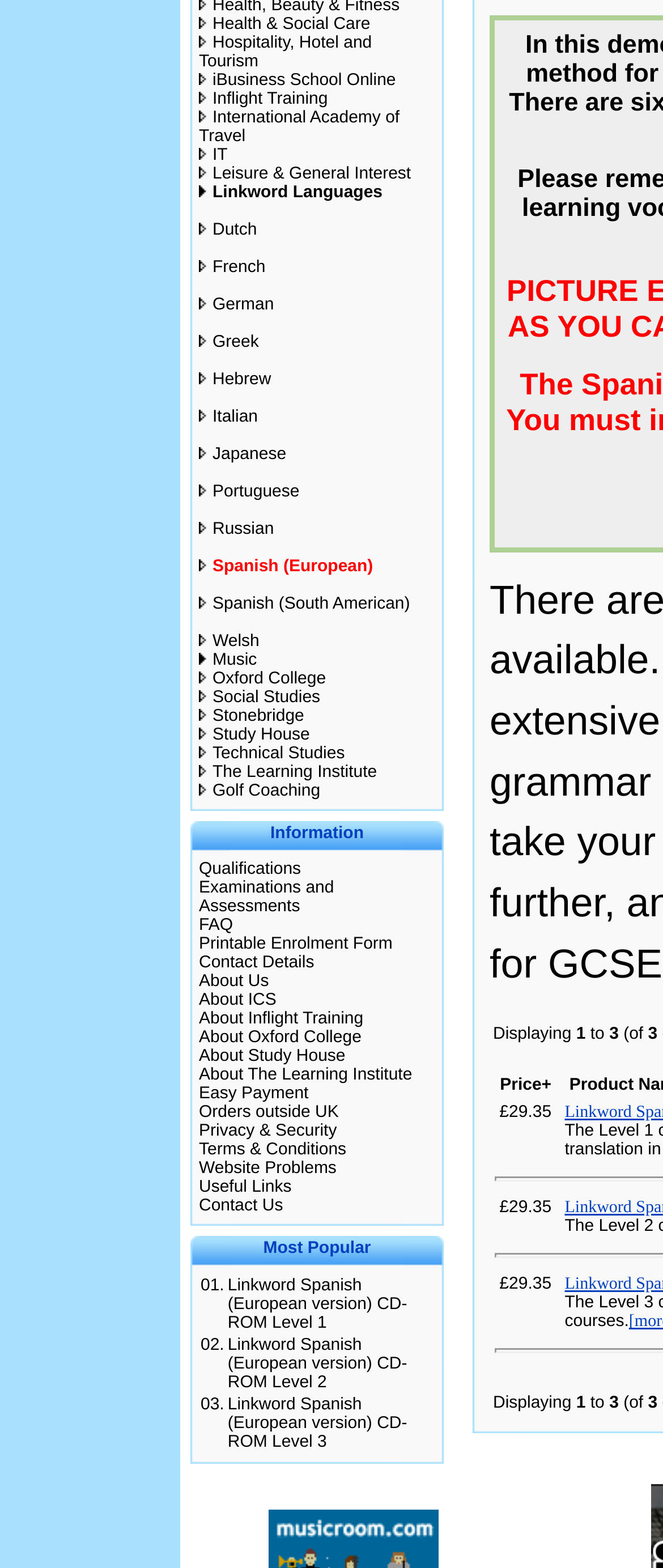Bounding box coordinates are specified in the format (top-left x, top-left y, bottom-right x, bottom-right y). All values are floating point numbers bounded between 0 and 1. Please provide the bounding box coordinate of the region this sentence describes: Russian

[0.3, 0.332, 0.413, 0.344]